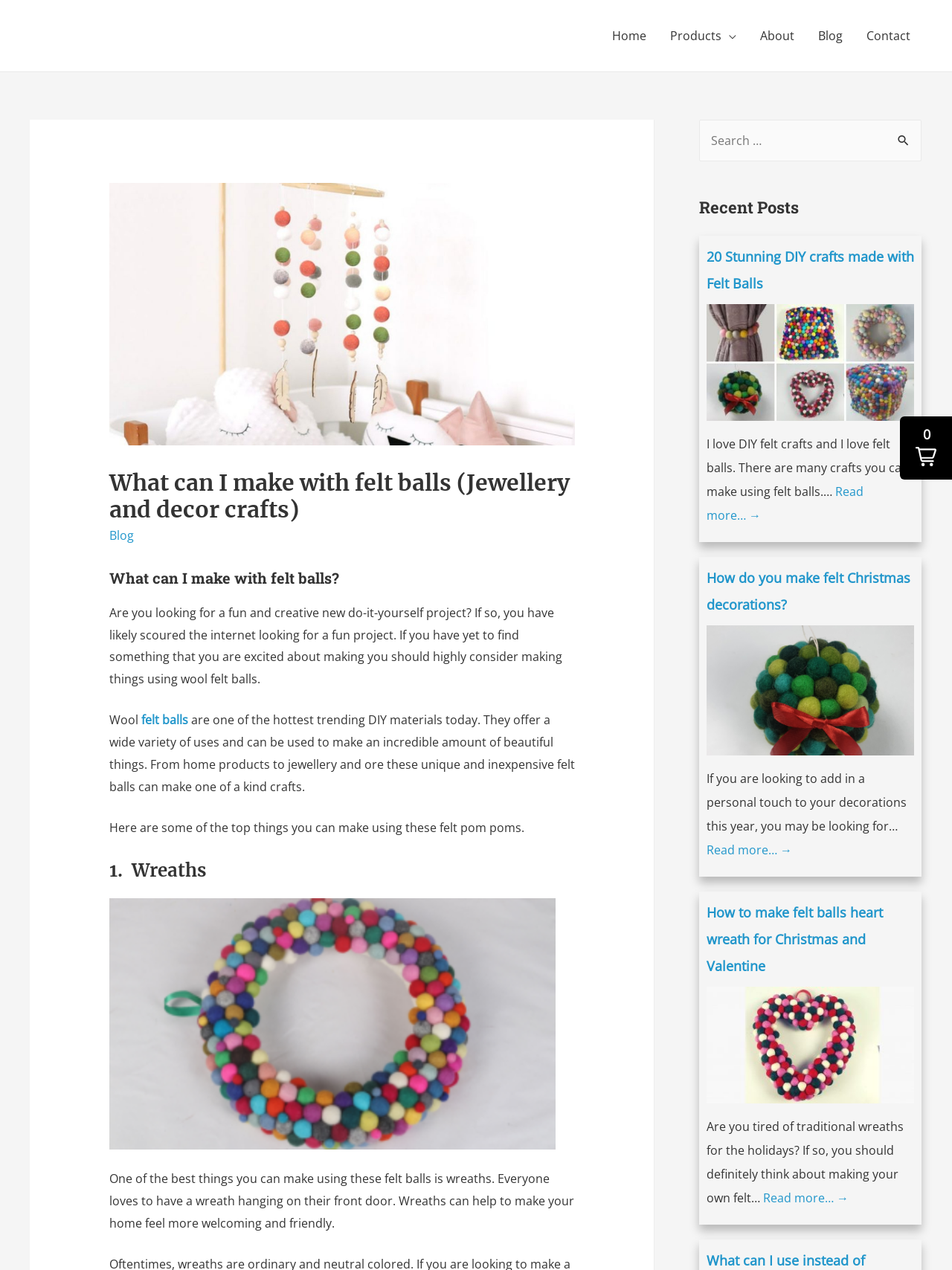Elaborate on the webpage's design and content in a detailed caption.

This webpage is about crafting with felt balls, specifically showcasing various DIY projects that can be made using these materials. At the top, there is a navigation menu with links to "Home", "Products", "About", "Blog", and "Contact". Below the navigation menu, there is a header section with a heading that reads "What can I make with felt balls (Jewellery and decor crafts)".

The main content of the page starts with a brief introduction to felt balls as a DIY material, followed by a section that highlights the versatility of felt balls in crafting. This section is divided into subsections, with the first one being about making wreaths using felt balls. There is an image accompanying this section, showing how to make a felt ball wreath.

To the right of the main content, there is a search bar with a search button. Below the search bar, there is a section titled "Recent Posts" that lists three recent blog posts related to DIY crafts made with felt balls. Each post has a link to read more, an image, and a brief summary of the post.

At the bottom right corner of the page, there is a button with the number "0" and an image next to it. The purpose of this button is unclear, but it may be related to user interactions or comments.